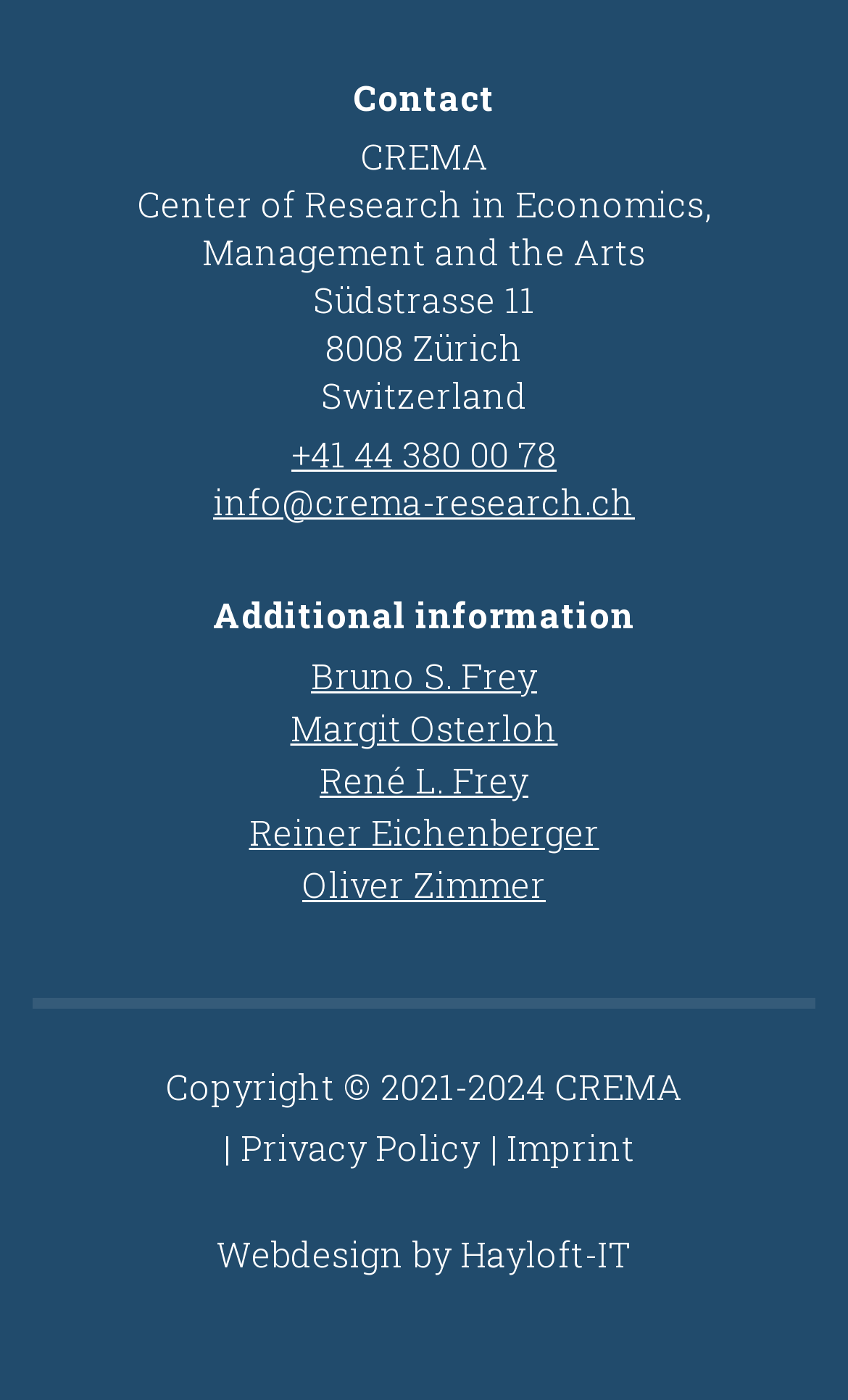Refer to the image and provide a thorough answer to this question:
What is the website of the company that designed the webpage?

I found the website of the company by looking at the link element [229] 'Webdesign by Hayloft-IT'. The OCR text suggests that it is a credit for the webpage design.